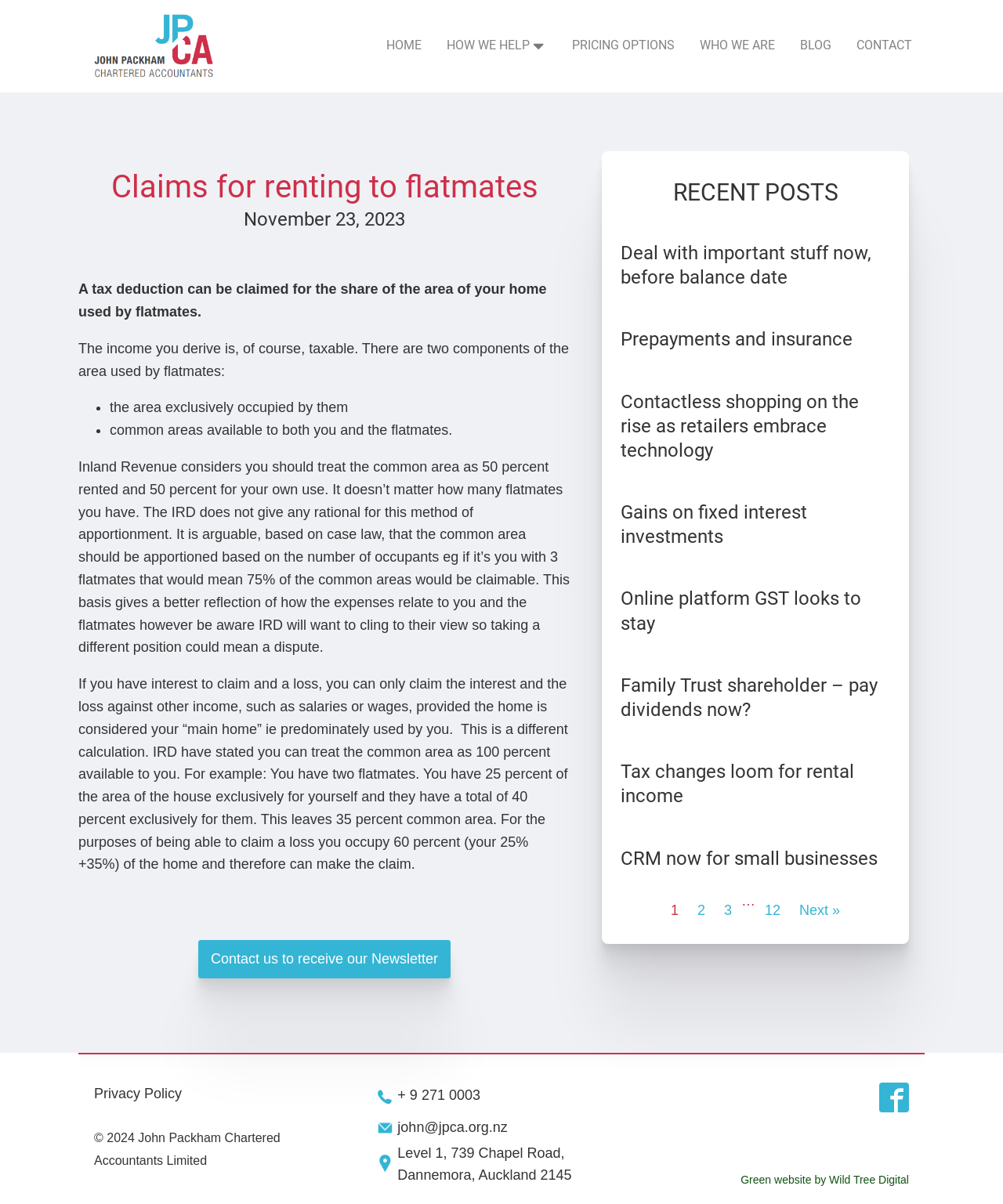Extract the primary headline from the webpage and present its text.

Claims for renting to flatmates